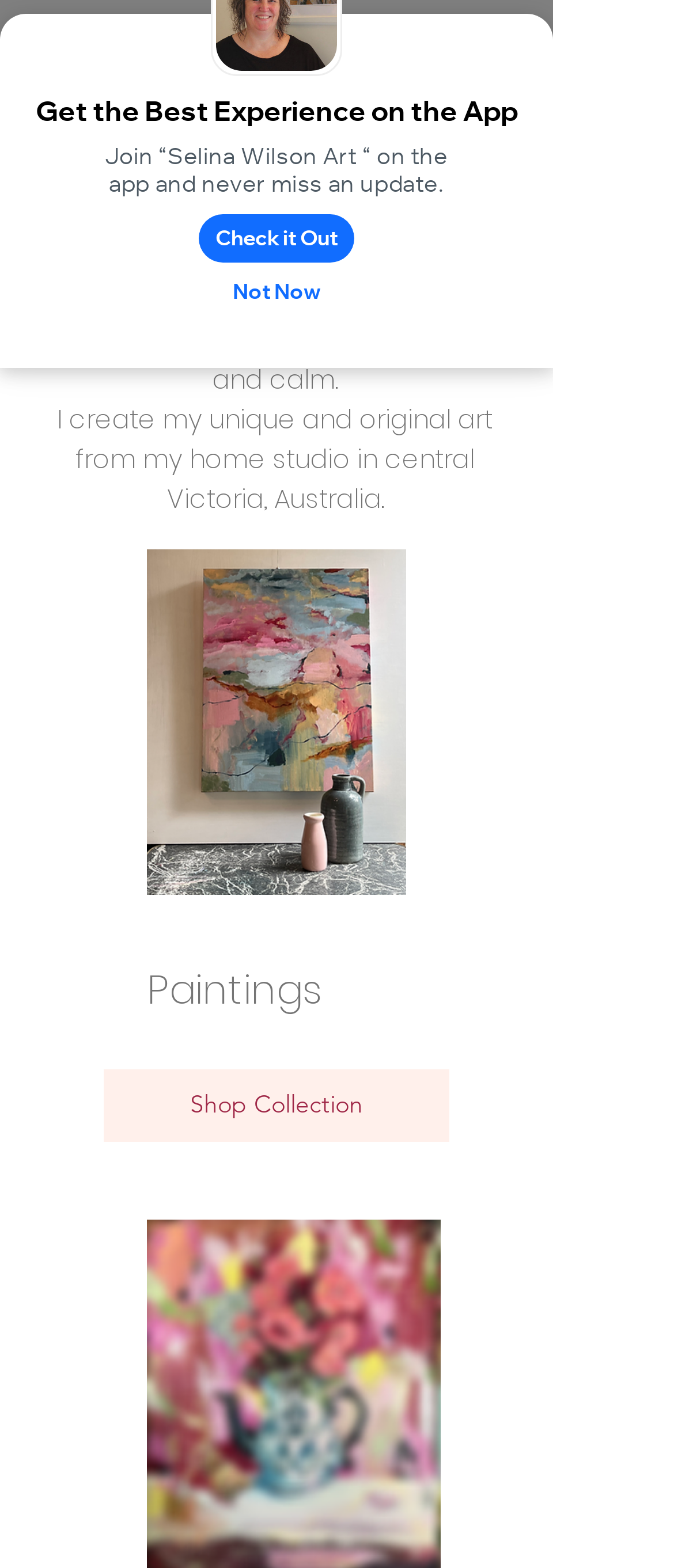Identify the bounding box coordinates for the UI element mentioned here: "ㅤㅤCheck it Outㅤㅤ". Provide the coordinates as four float values between 0 and 1, i.e., [left, top, right, bottom].

[0.295, 0.137, 0.525, 0.167]